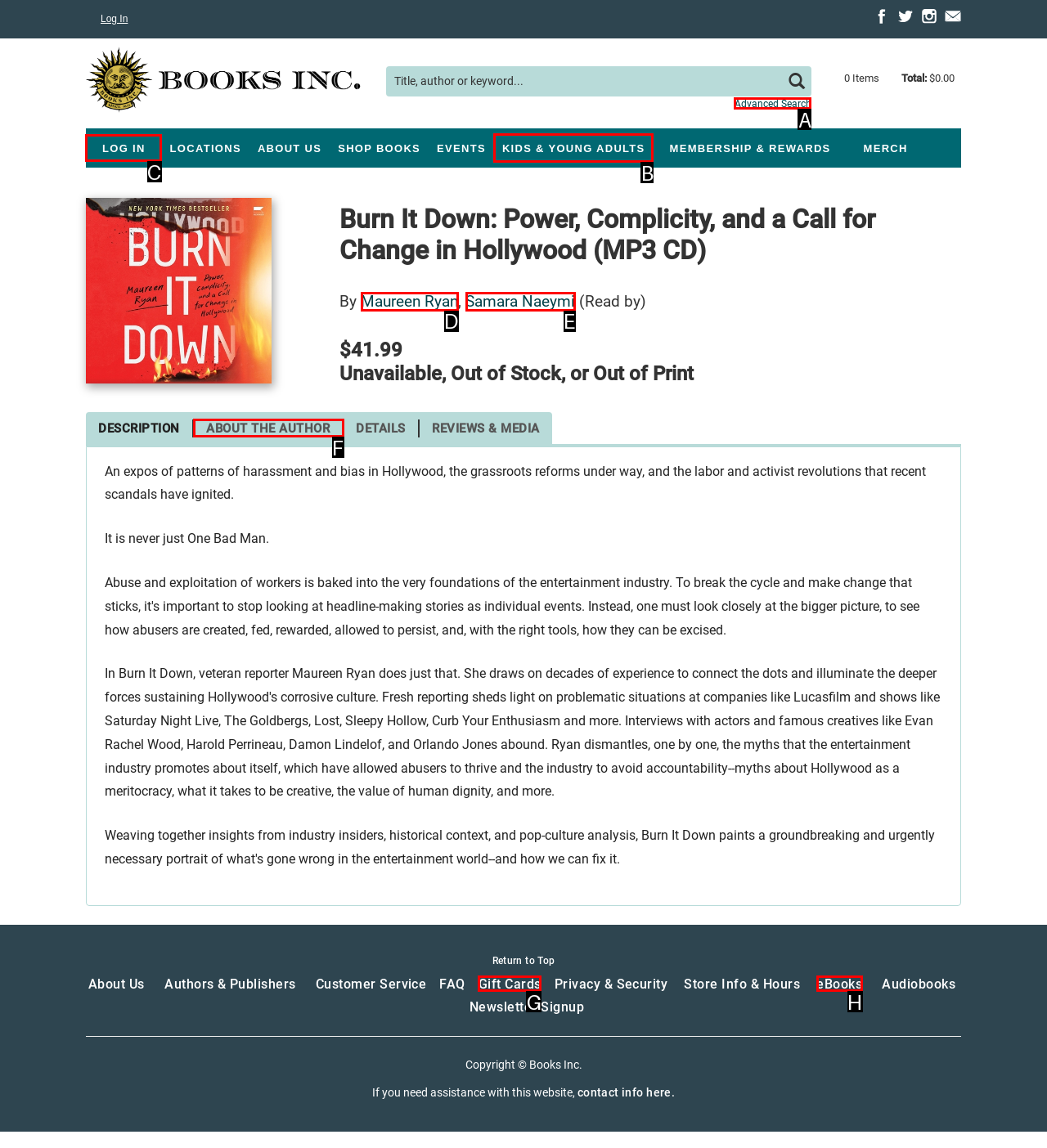Determine which UI element I need to click to achieve the following task: Log in to your account Provide your answer as the letter of the selected option.

C